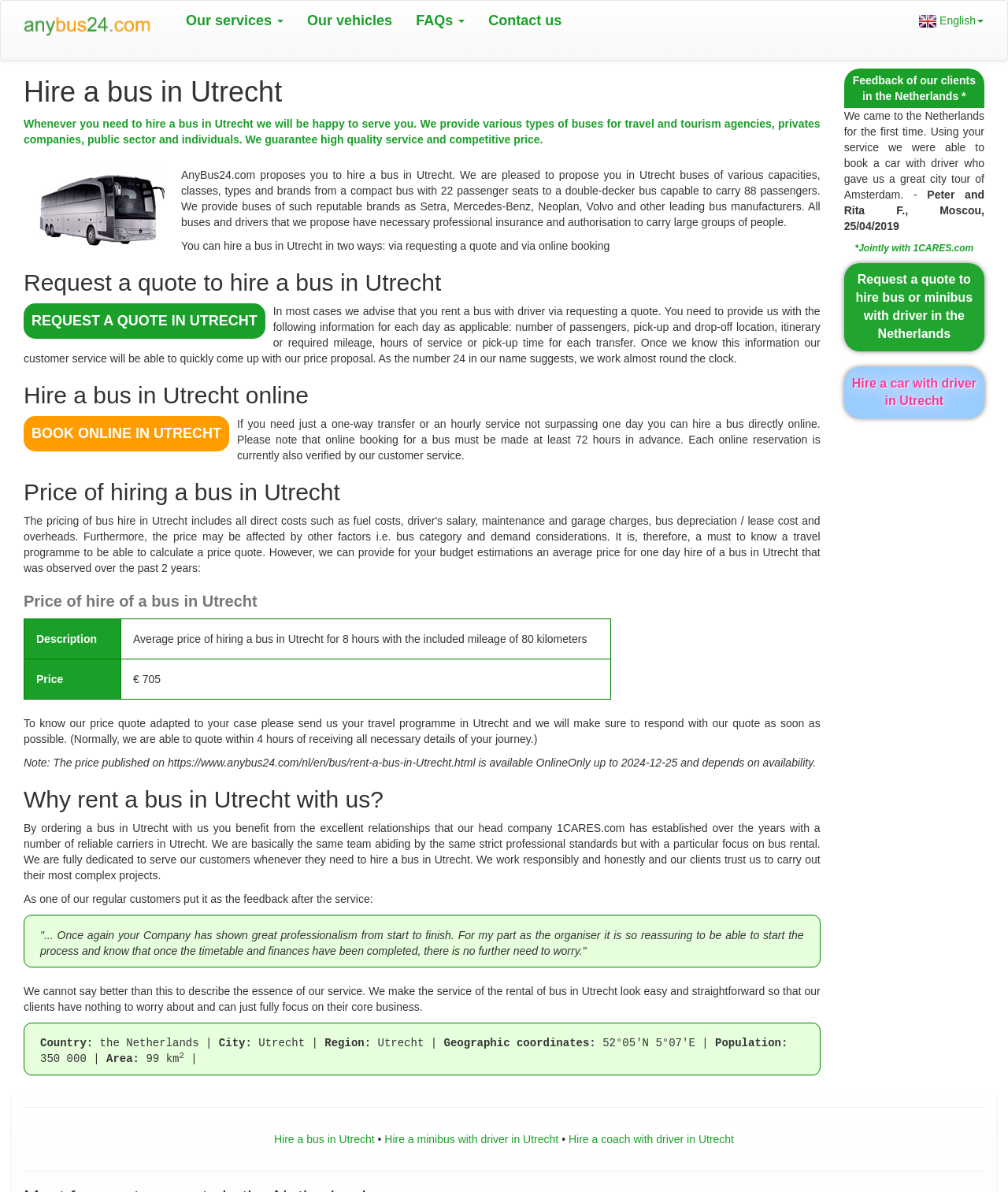Given the element description: "BOOK ONLINE in Utrecht", predict the bounding box coordinates of this UI element. The coordinates must be four float numbers between 0 and 1, given as [left, top, right, bottom].

[0.031, 0.357, 0.22, 0.37]